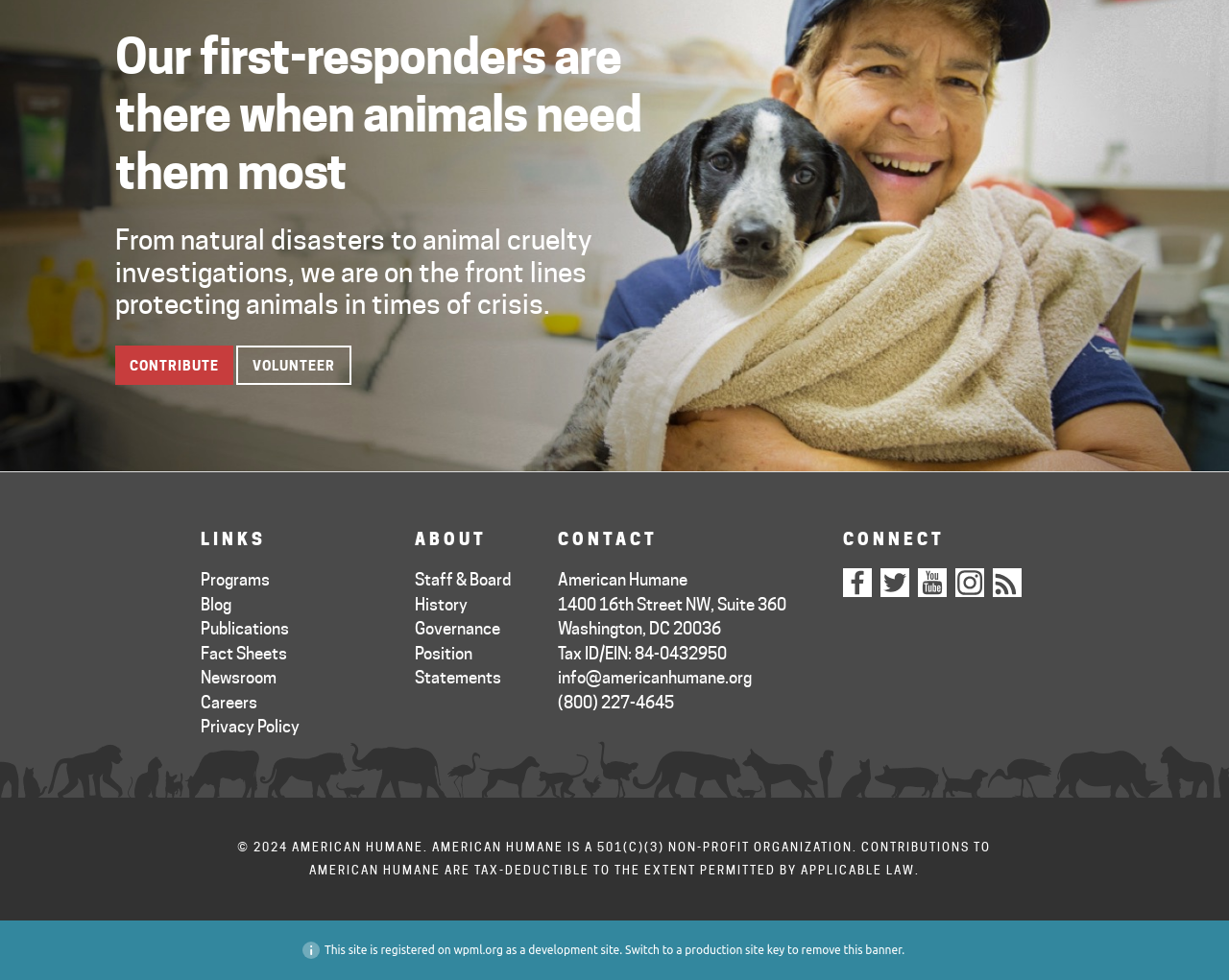What is the tax ID/EIN of the organization?
Give a comprehensive and detailed explanation for the question.

The tax ID/EIN of the organization is mentioned in the contact section as '84-0432950'.